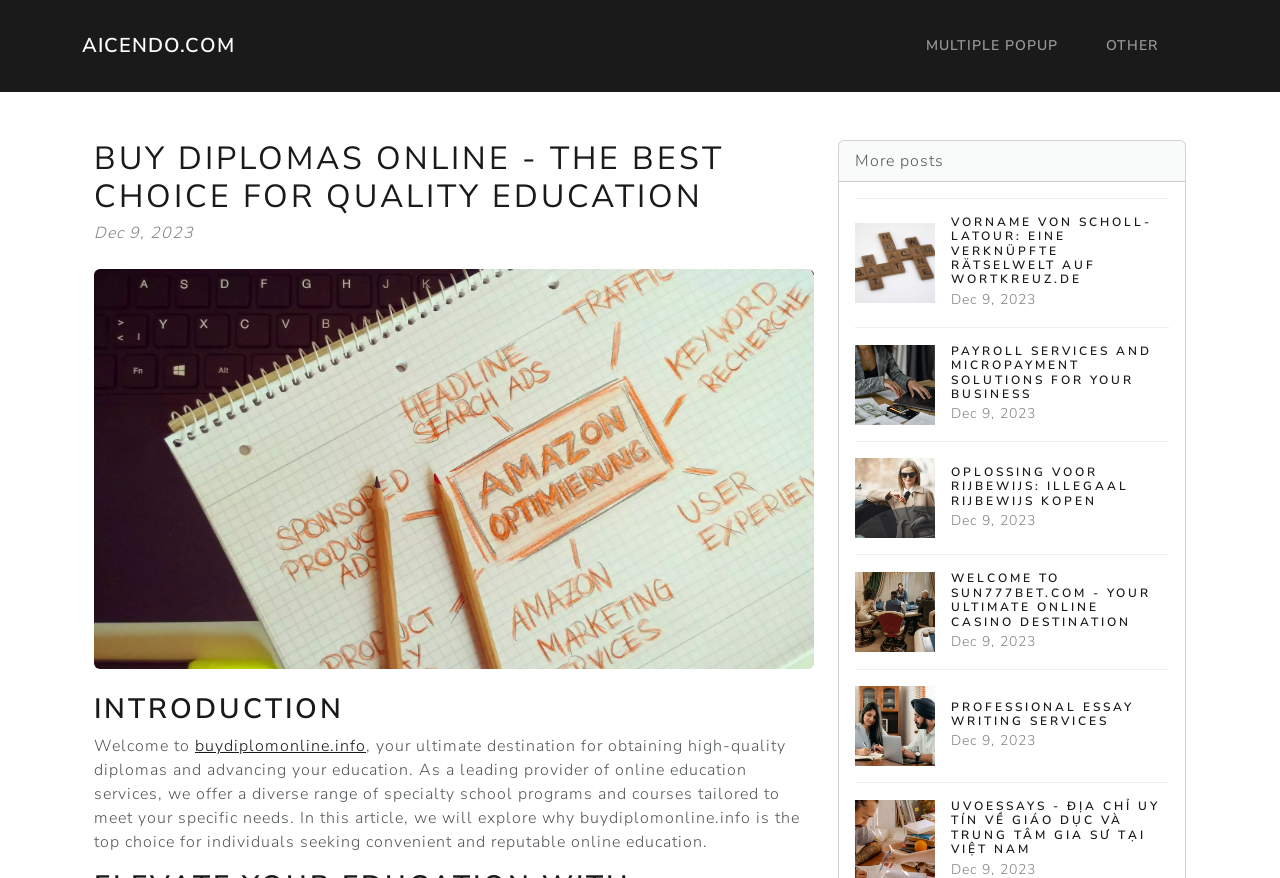Can you provide the bounding box coordinates for the element that should be clicked to implement the instruction: "Read more about PAYROLL SERVICES AND MICROPAYMENT SOLUTIONS FOR YOUR BUSINESS"?

[0.743, 0.392, 0.907, 0.457]